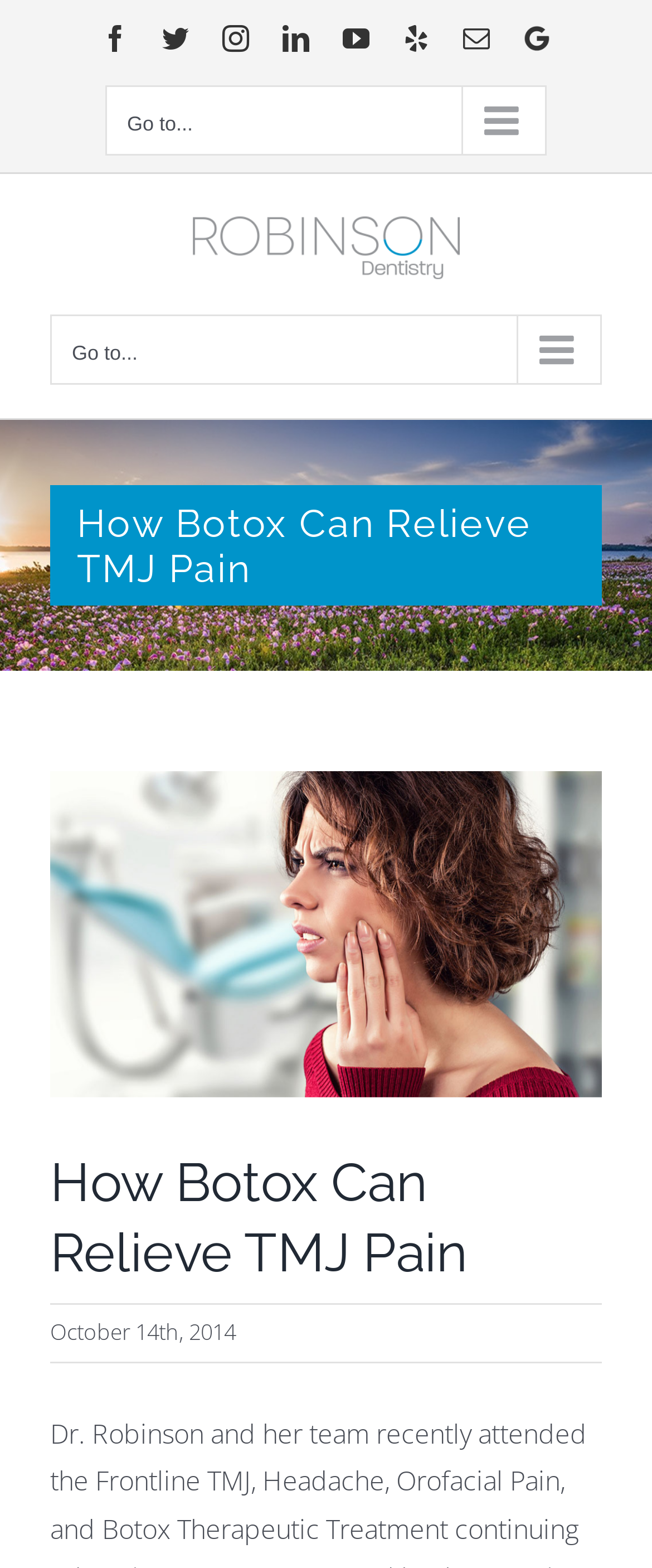Can you specify the bounding box coordinates for the region that should be clicked to fulfill this instruction: "Read How Botox Can Relieve TMJ Pain".

[0.077, 0.31, 0.923, 0.386]